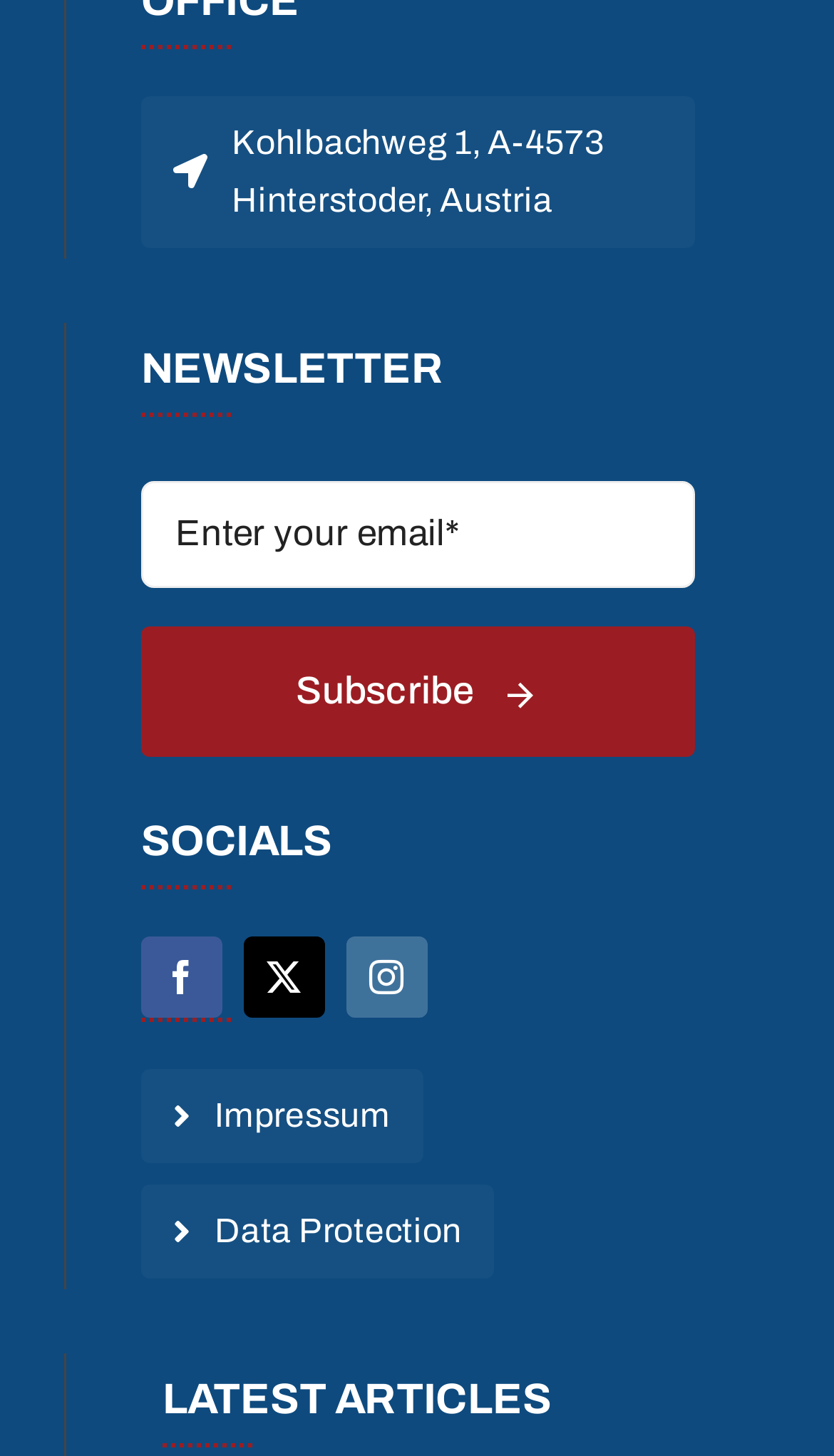Given the description: "Kohlbachweg 1, A-4573 Hinterstoder, Austria", determine the bounding box coordinates of the UI element. The coordinates should be formatted as four float numbers between 0 and 1, [left, top, right, bottom].

[0.169, 0.066, 0.833, 0.17]